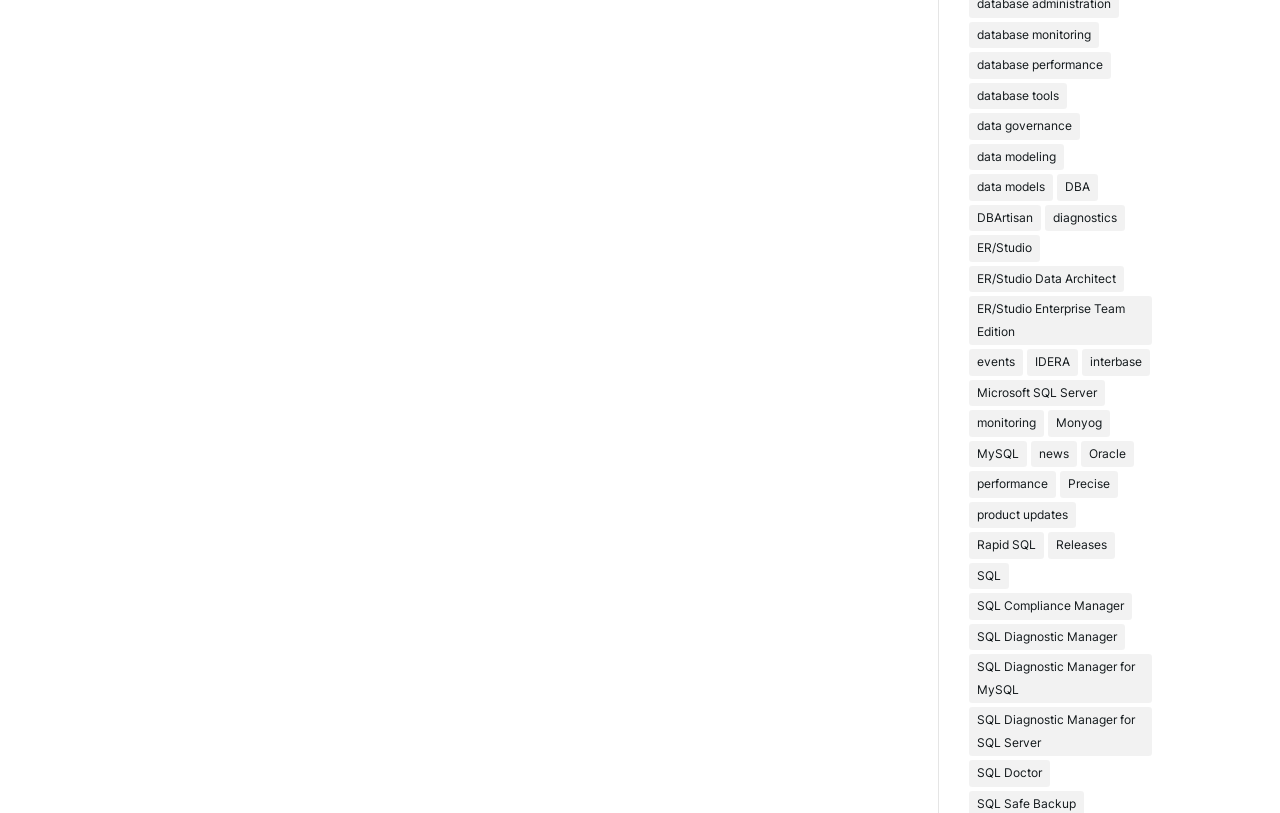Find the bounding box coordinates for the UI element that matches this description: "ER/Studio Enterprise Team Edition".

[0.757, 0.364, 0.9, 0.425]